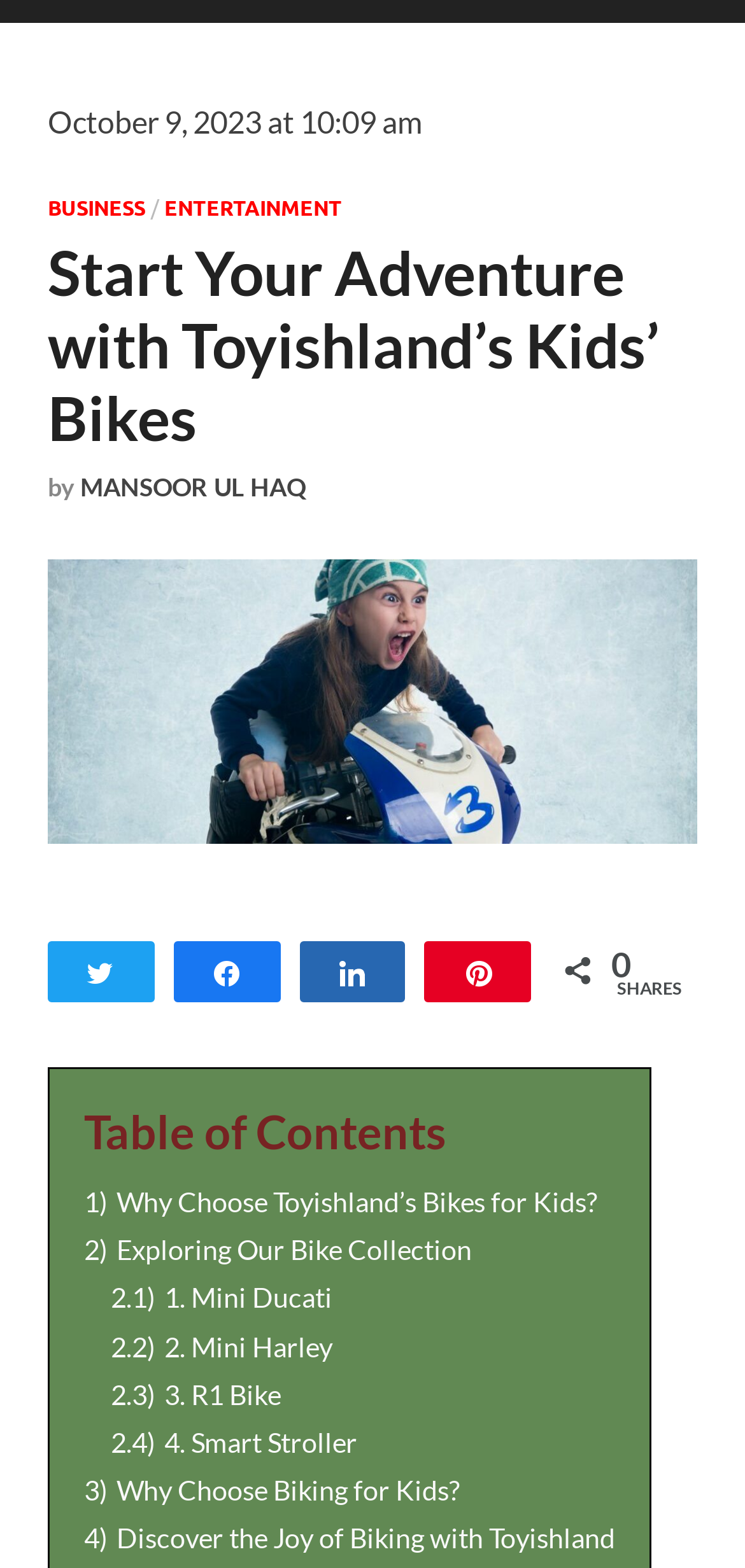Predict the bounding box of the UI element that fits this description: "Pin".

[0.572, 0.601, 0.71, 0.638]